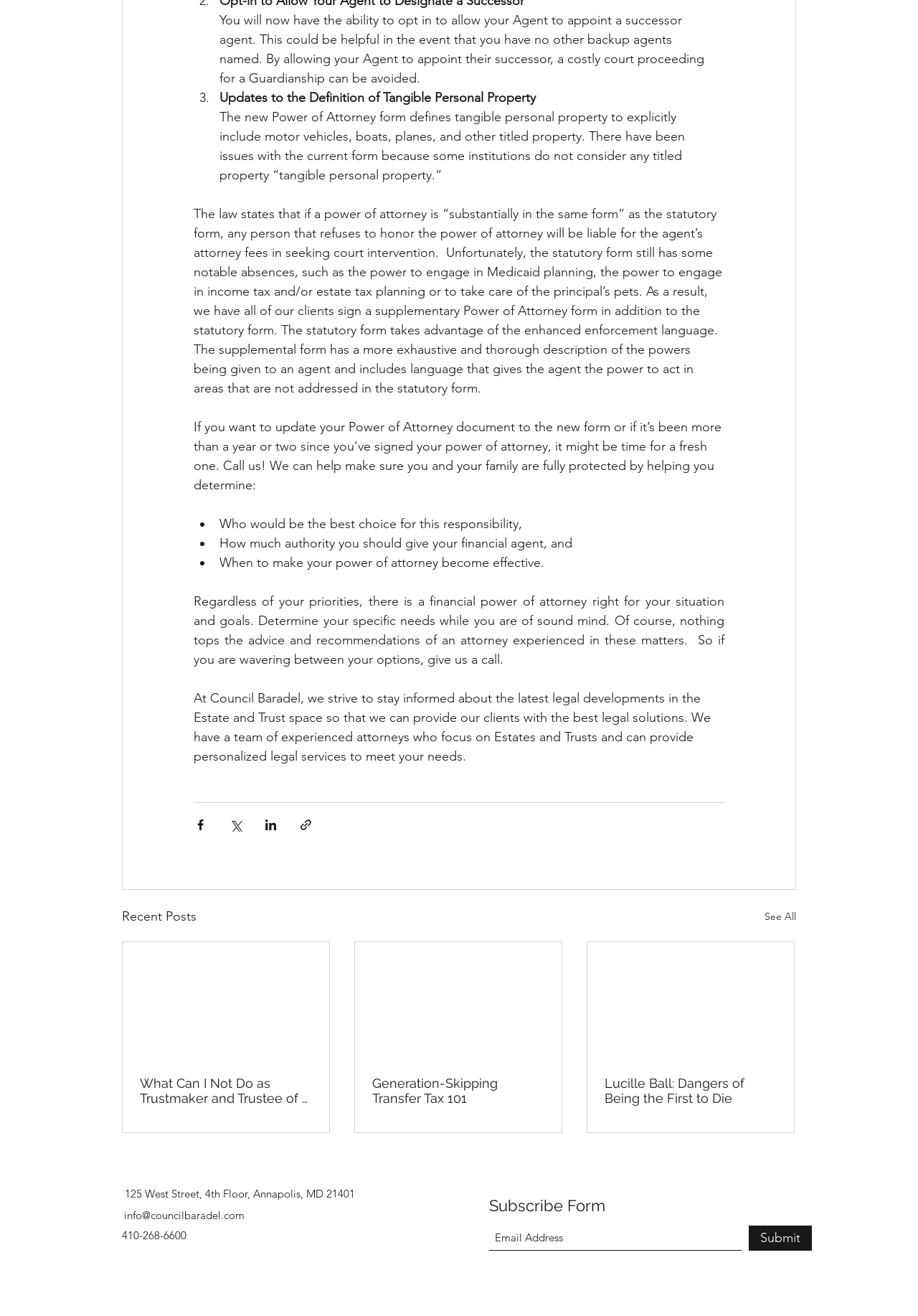What is the purpose of the supplementary Power of Attorney form?
Please respond to the question with a detailed and informative answer.

According to the webpage, the statutory form has some notable absences, such as the power to engage in Medicaid planning, income tax and/or estate tax planning, or to take care of the principal's pets. The supplementary form is used to provide a more exhaustive and thorough description of the powers being given to an agent, including language that gives the agent the power to act in areas not addressed in the statutory form.